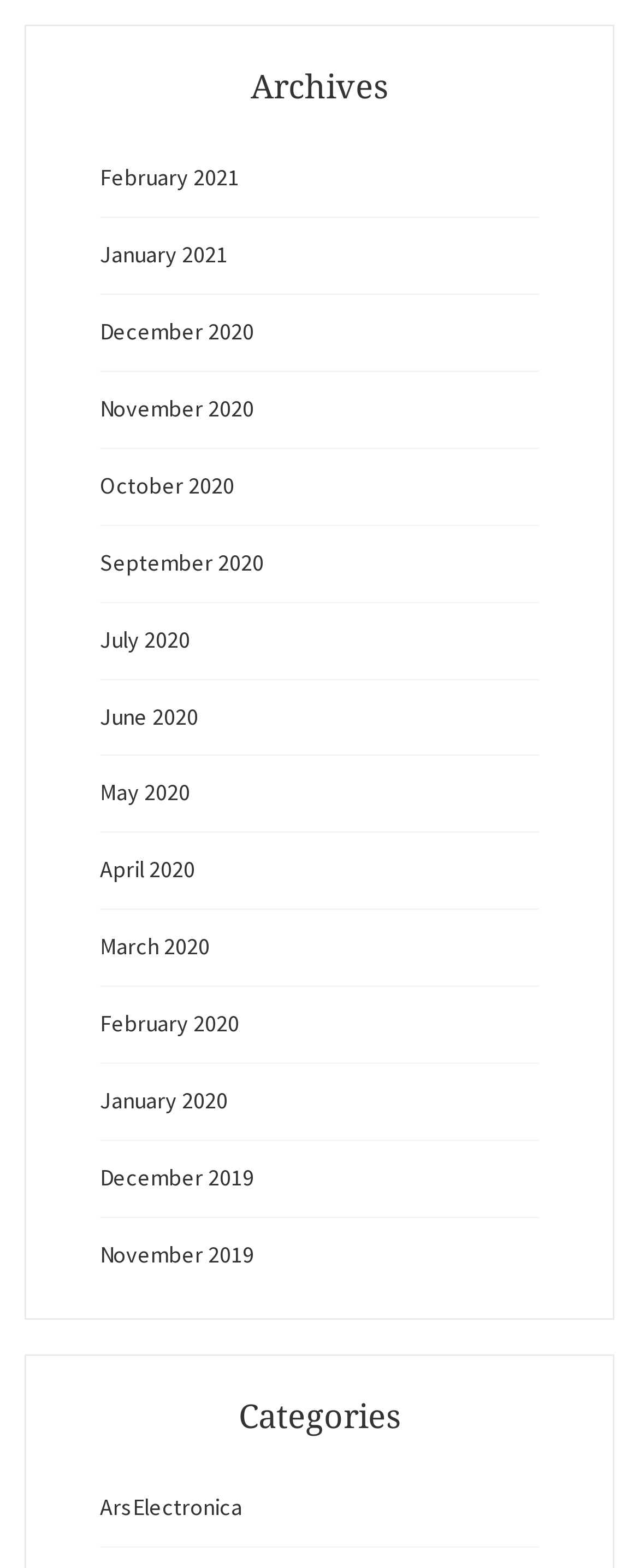Provide the bounding box coordinates of the HTML element this sentence describes: "September 2020". The bounding box coordinates consist of four float numbers between 0 and 1, i.e., [left, top, right, bottom].

[0.156, 0.346, 0.413, 0.373]